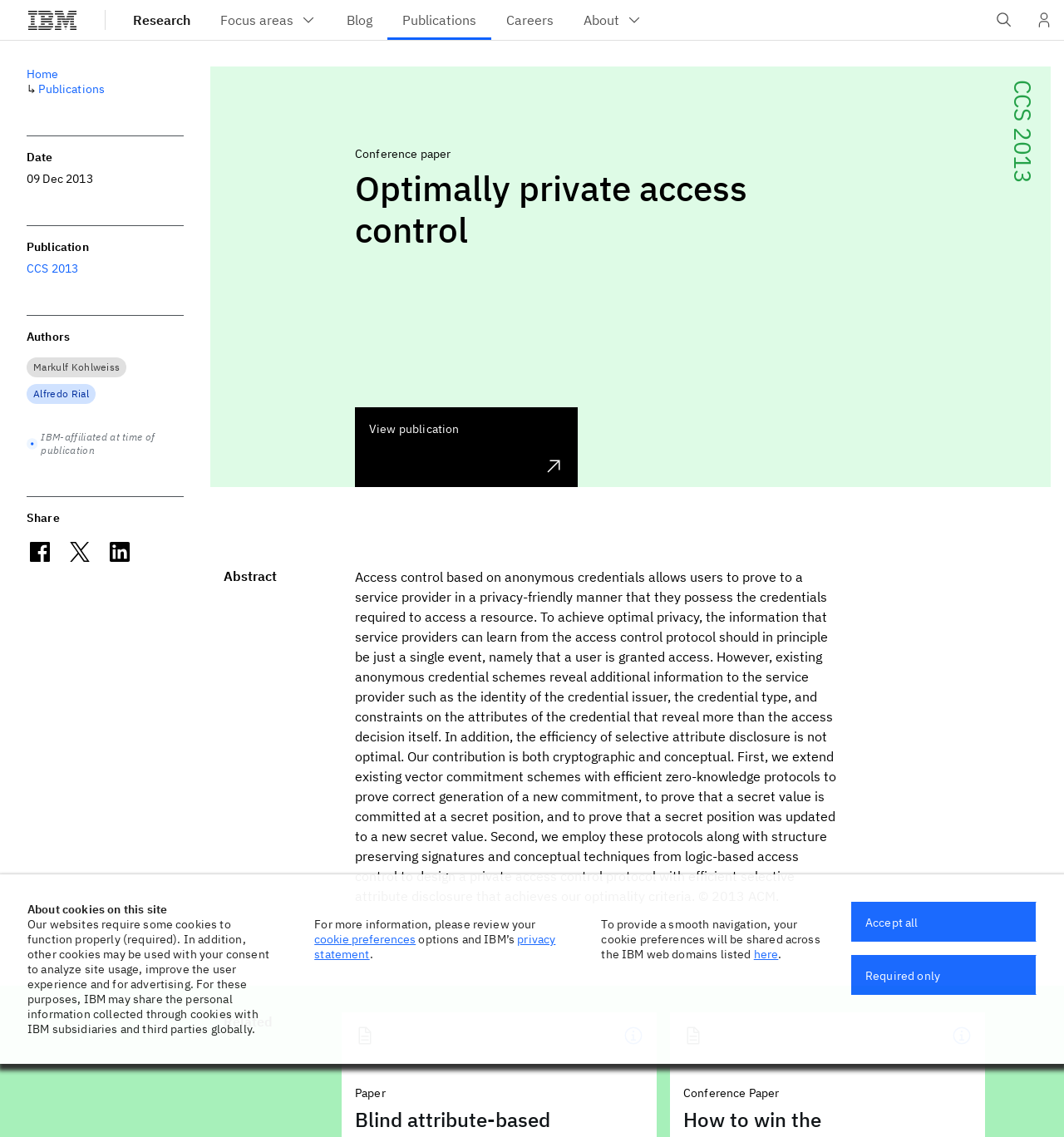Highlight the bounding box coordinates of the region I should click on to meet the following instruction: "Share on LinkedIn".

[0.1, 0.474, 0.125, 0.497]